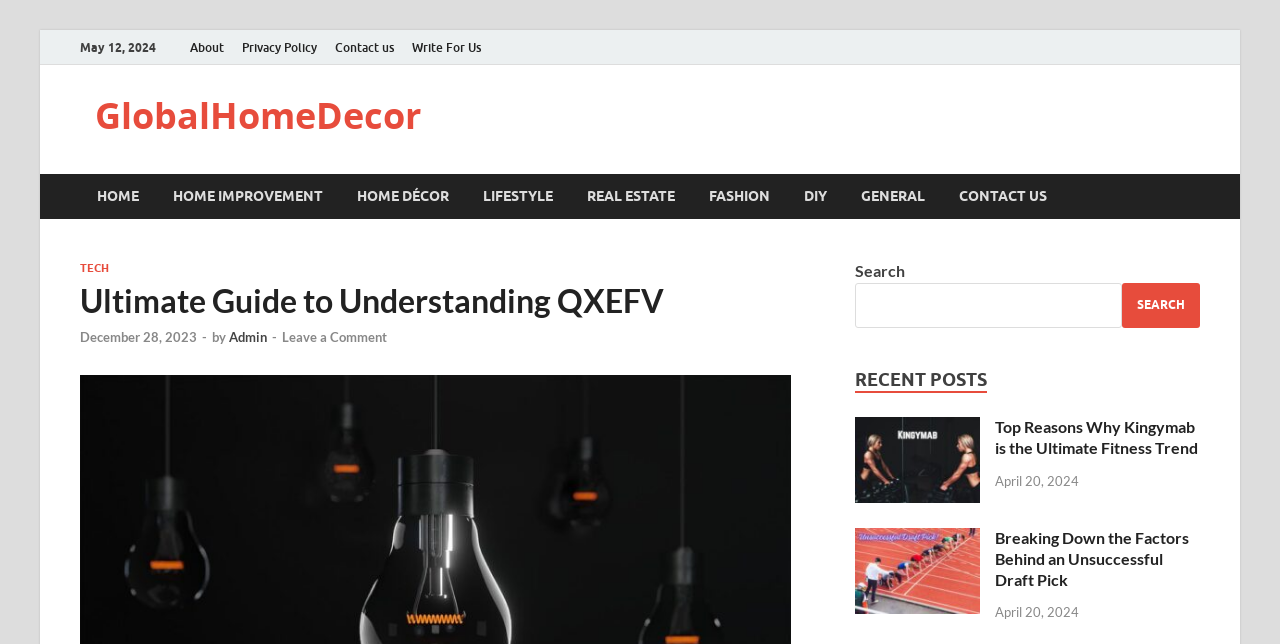Determine the bounding box coordinates of the section I need to click to execute the following instruction: "Search for something". Provide the coordinates as four float numbers between 0 and 1, i.e., [left, top, right, bottom].

[0.668, 0.439, 0.877, 0.509]